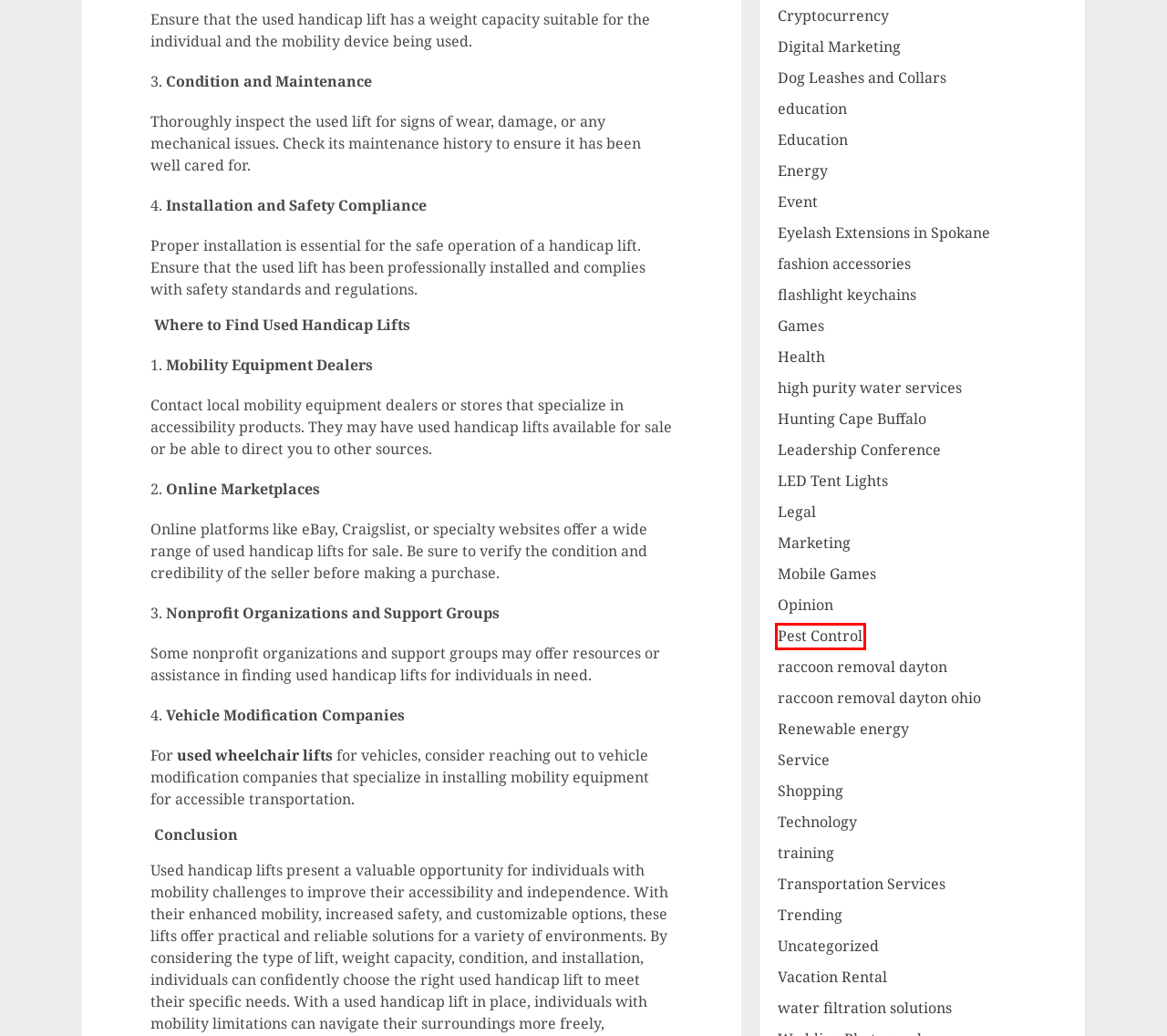Analyze the screenshot of a webpage with a red bounding box and select the webpage description that most accurately describes the new page resulting from clicking the element inside the red box. Here are the candidates:
A. Mobile Games - Article March
B. Flashlight Keychains - Article March
C. High Purity Water Services - Article March
D. Cryptocurrency - Article March
E. Raccoon Removal Dayton - Article March
F. Fashion Accessories - Article March
G. Service - Article March
H. Pest Control - Article March

H